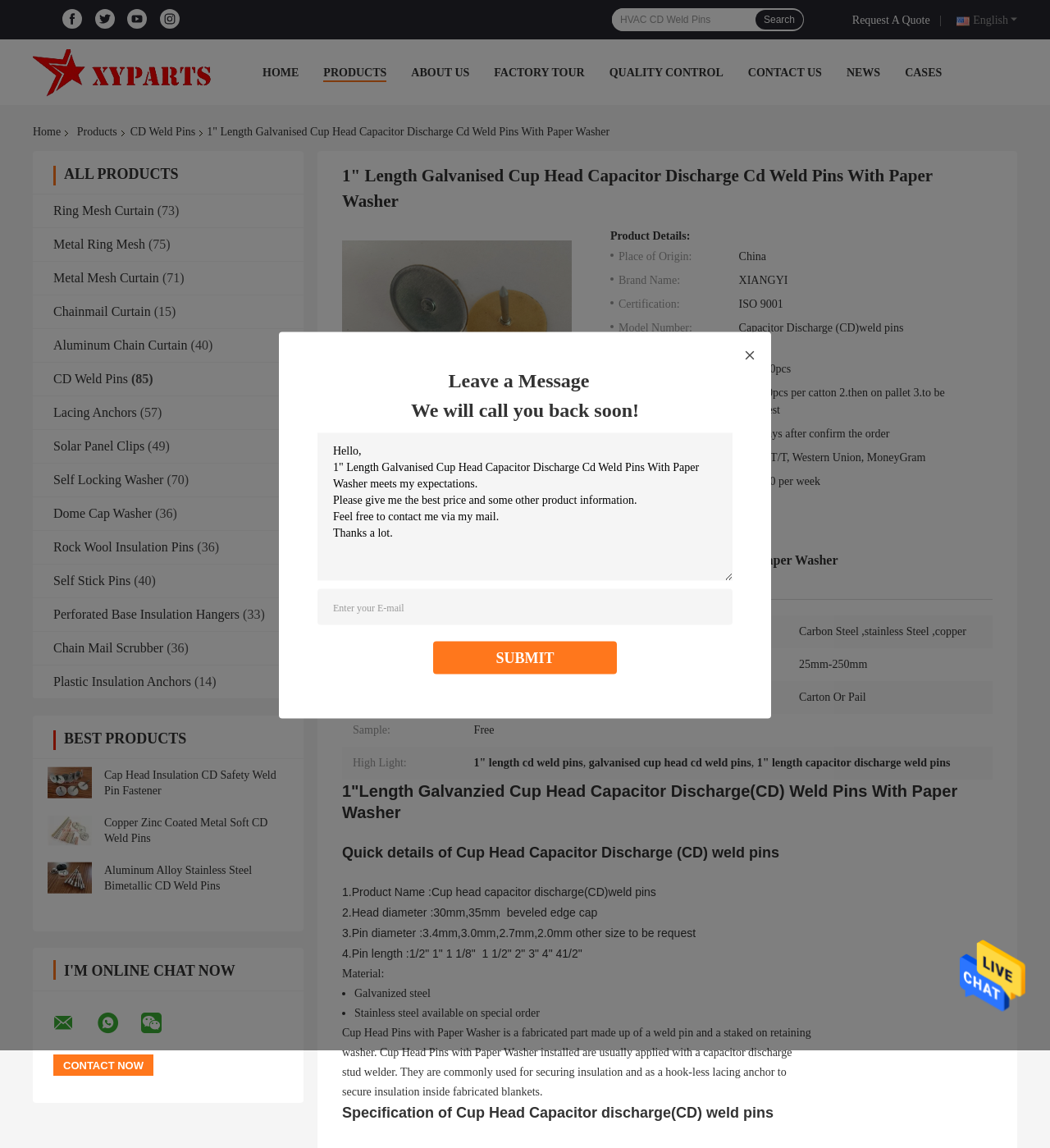Locate the bounding box coordinates of the element's region that should be clicked to carry out the following instruction: "Visit the Facebook page of Hebei Xiangyi metal products Co., Ltd". The coordinates need to be four float numbers between 0 and 1, i.e., [left, top, right, bottom].

[0.055, 0.008, 0.083, 0.026]